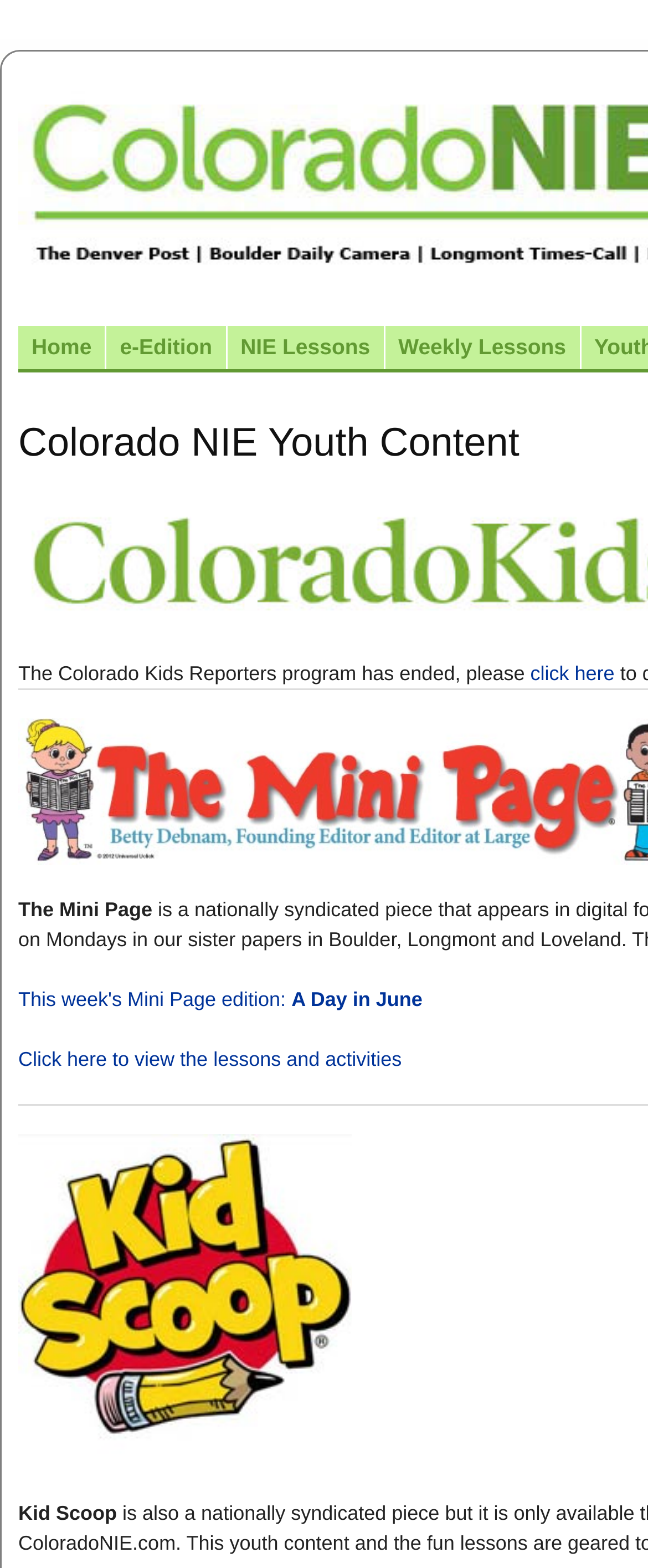What is the purpose of the 'click here' link?
Answer the question with a single word or phrase, referring to the image.

To view more information